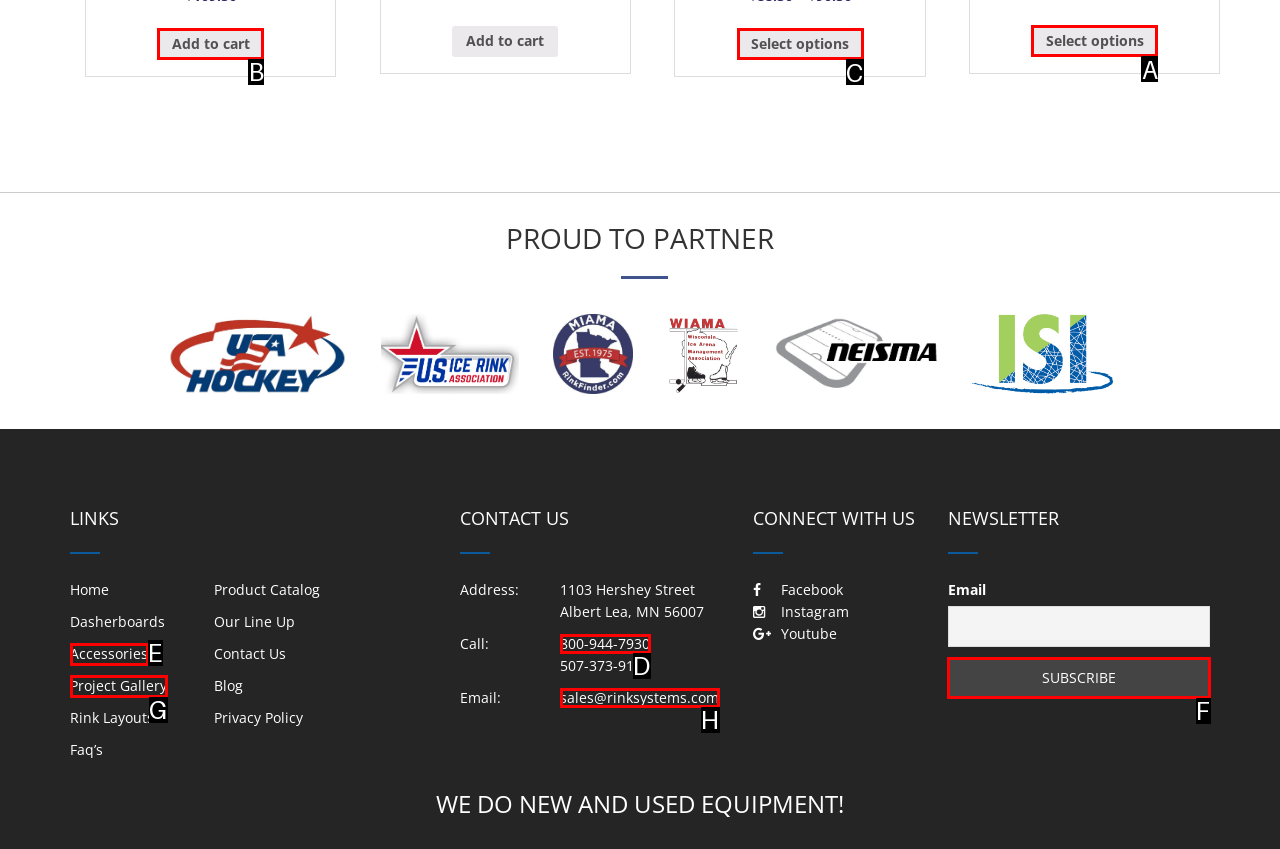Point out which UI element to click to complete this task: Add 'Clear Net Protector (PAIR) - 40" to 44" Frame' to cart
Answer with the letter corresponding to the right option from the available choices.

B